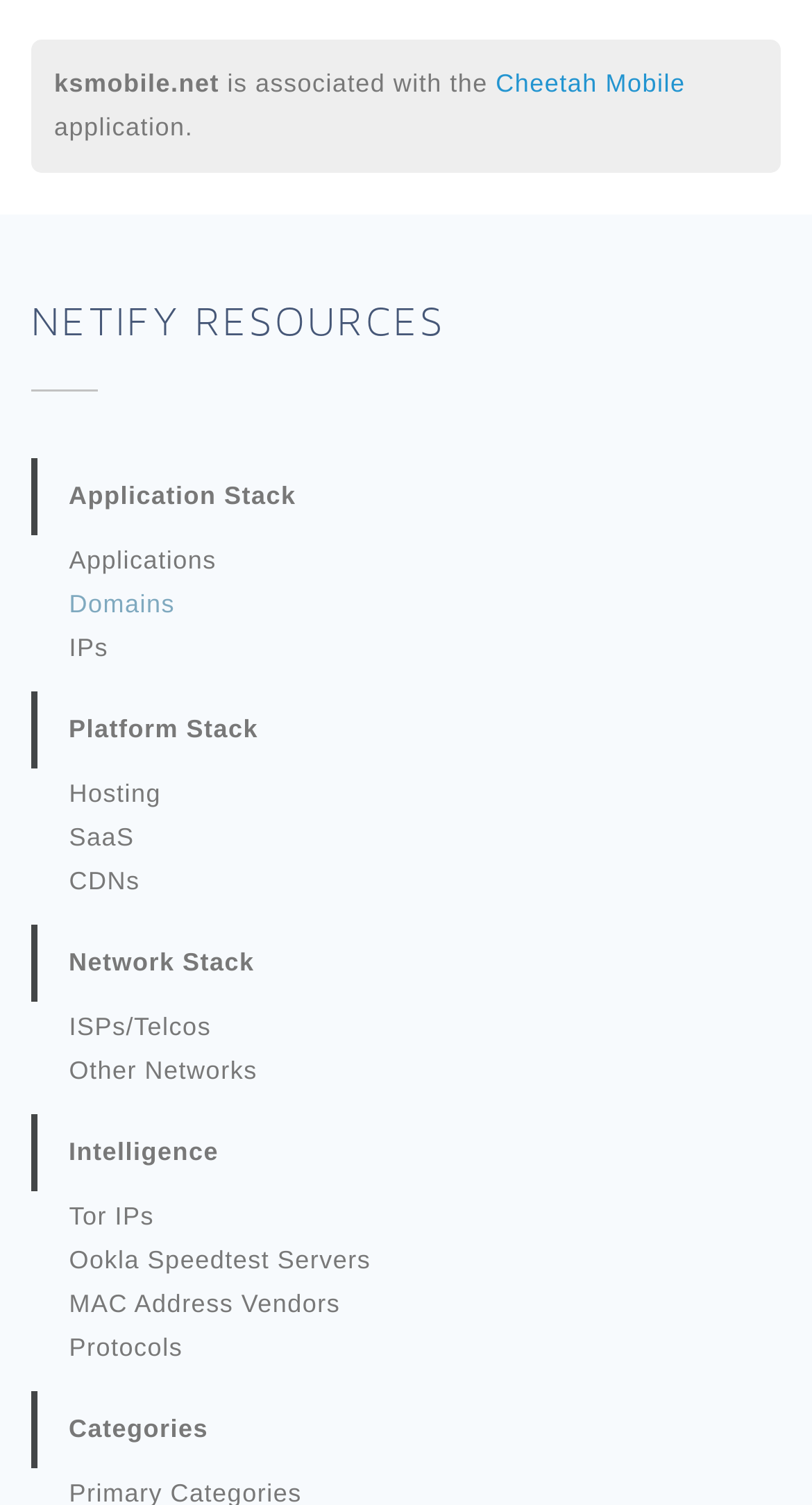Pinpoint the bounding box coordinates of the area that must be clicked to complete this instruction: "browse categories".

[0.038, 0.924, 0.964, 0.976]